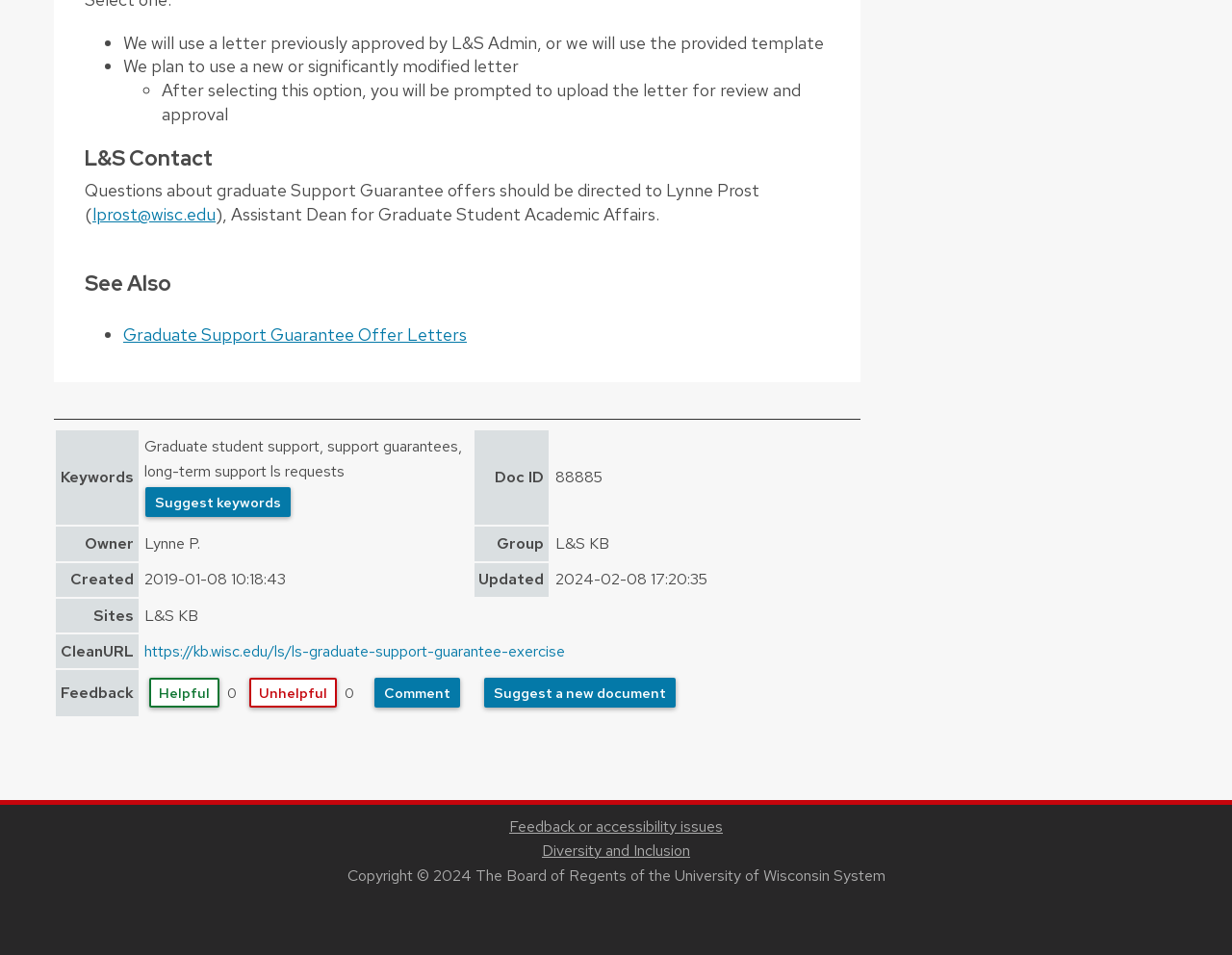Please find the bounding box coordinates of the section that needs to be clicked to achieve this instruction: "Send an email to 'lprost@wisc.edu'".

[0.075, 0.213, 0.175, 0.236]